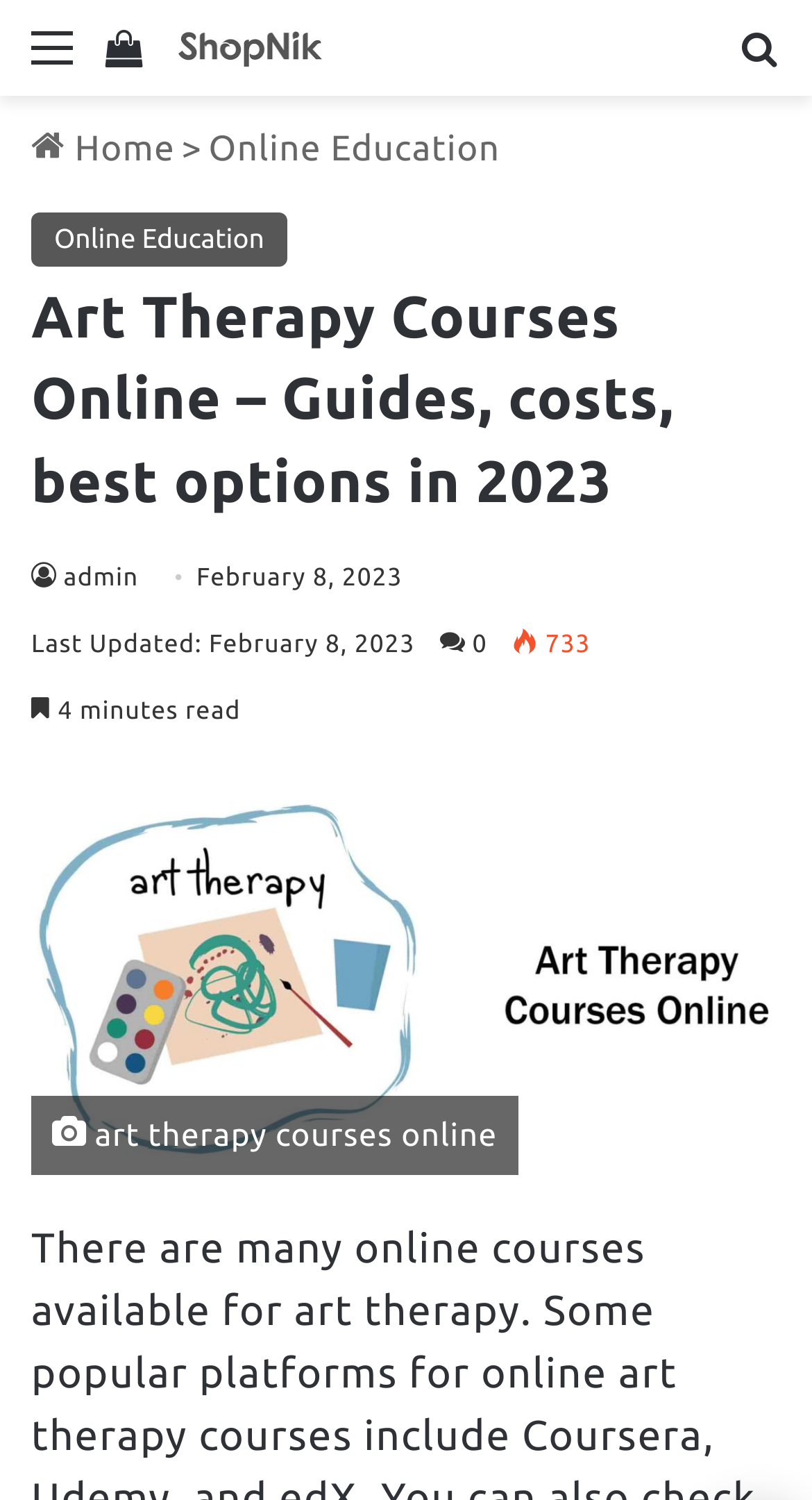Can you give a detailed response to the following question using the information from the image? When was the webpage last updated?

I obtained the answer by looking at the static text element on the webpage, which has the text 'Last Updated: February 8, 2023'.